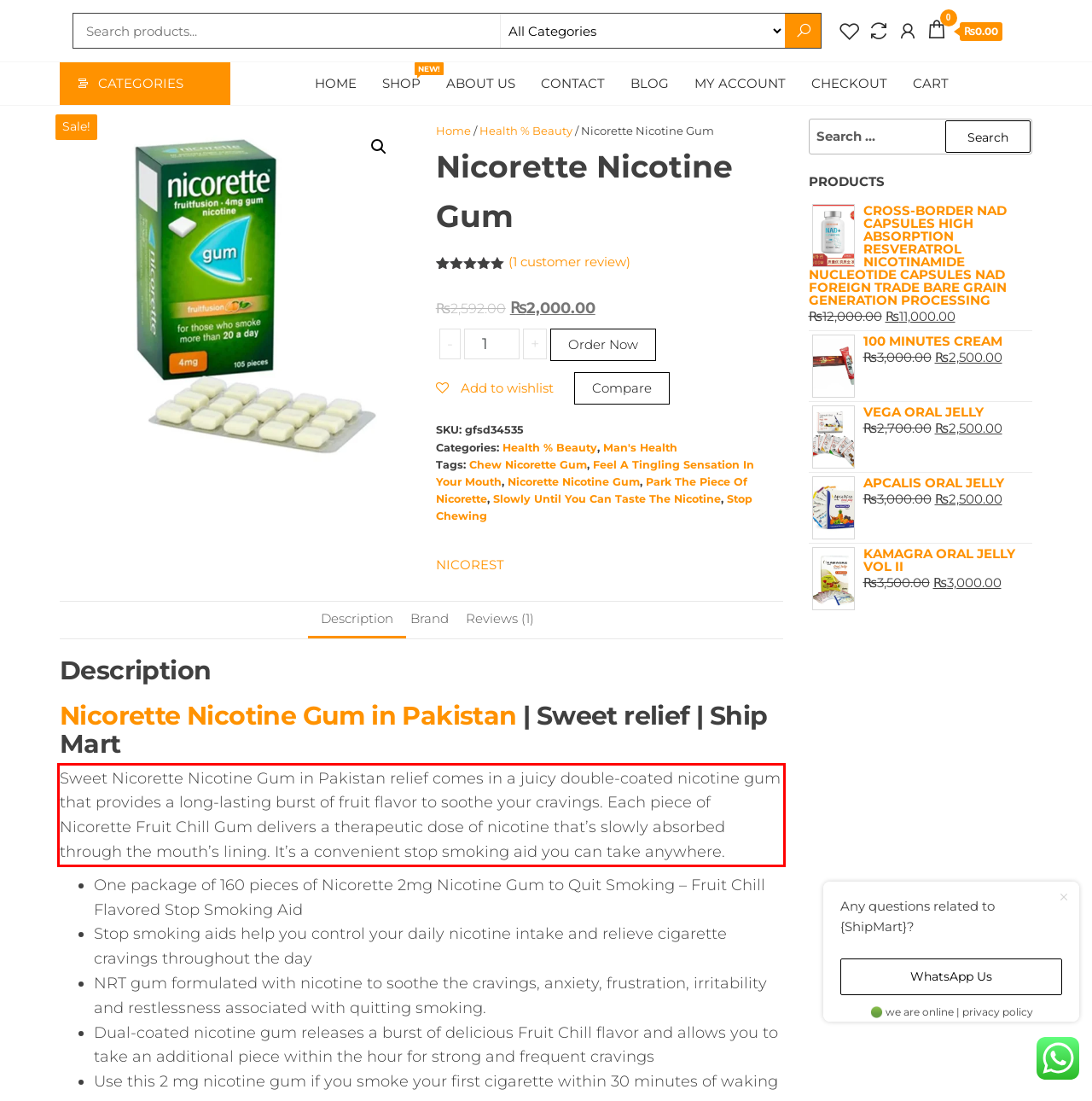There is a UI element on the webpage screenshot marked by a red bounding box. Extract and generate the text content from within this red box.

Sweet Nicorette Nicotine Gum in Pakistan relief comes in a juicy double-coated nicotine gum that provides a long-lasting burst of fruit flavor to soothe your cravings. Each piece of Nicorette Fruit Chill Gum delivers a therapeutic dose of nicotine that’s slowly absorbed through the mouth’s lining. It’s a convenient stop smoking aid you can take anywhere.